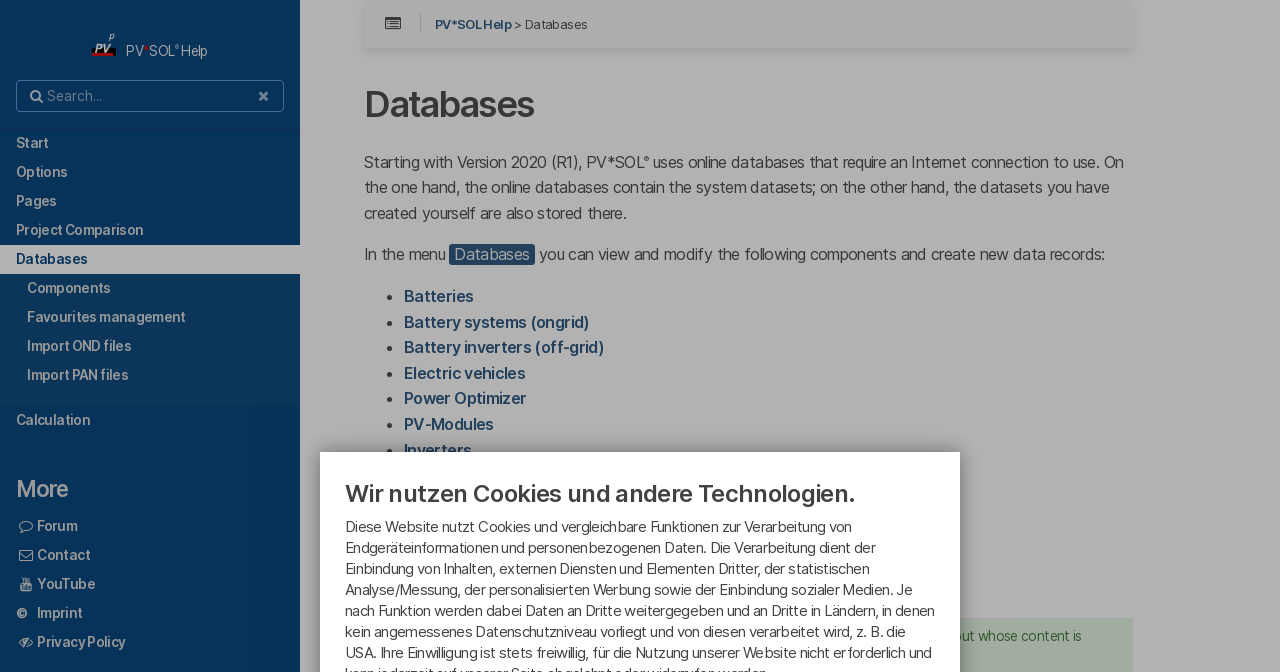Please identify the bounding box coordinates of the region to click in order to complete the given instruction: "Click the link to download Nebosh international diploma study notes". The coordinates should be four float numbers between 0 and 1, i.e., [left, top, right, bottom].

None